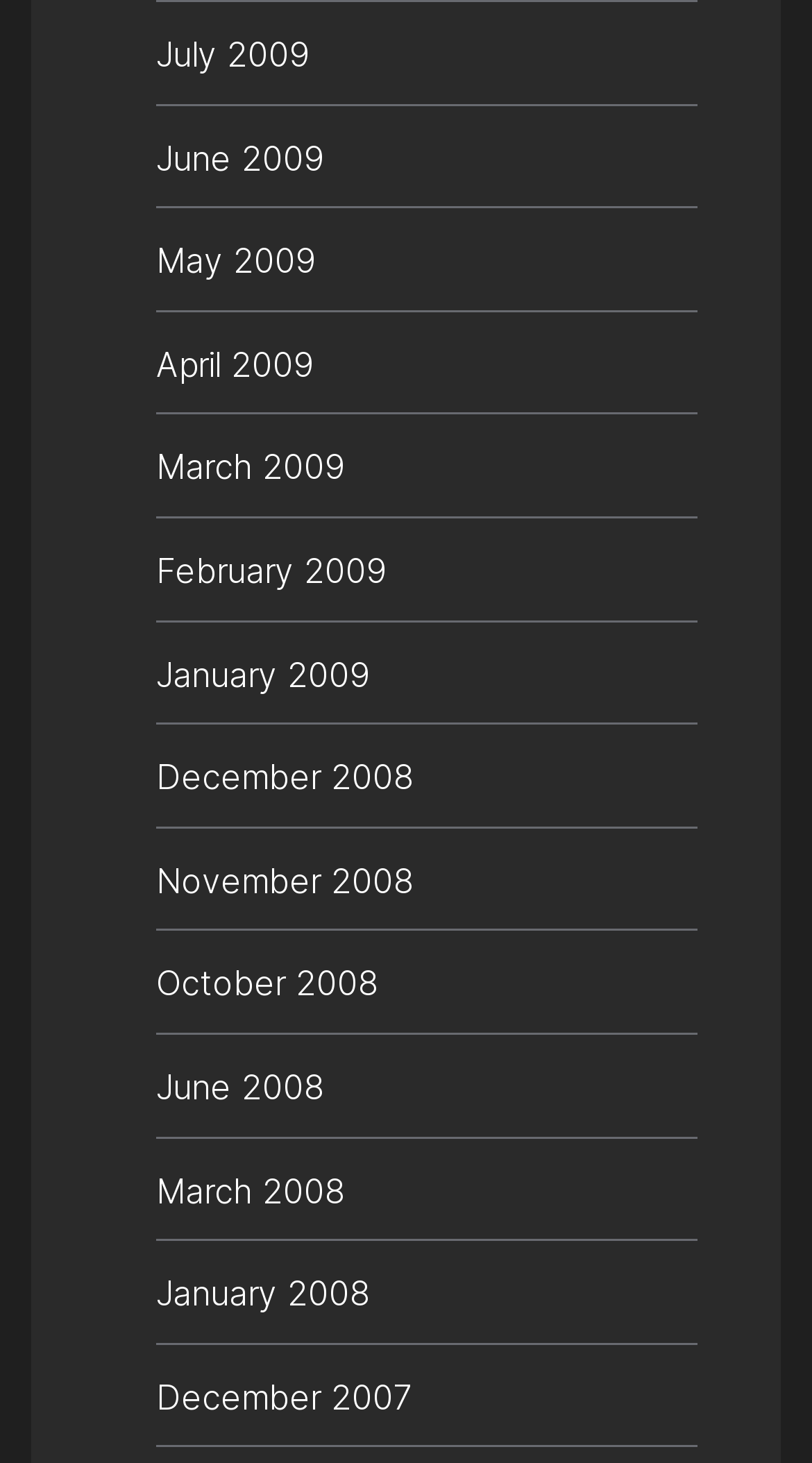What is the earliest month listed?
Based on the image, answer the question in a detailed manner.

By examining the list of links, I found that the earliest month listed is January 2008, which is located at the bottom of the list.